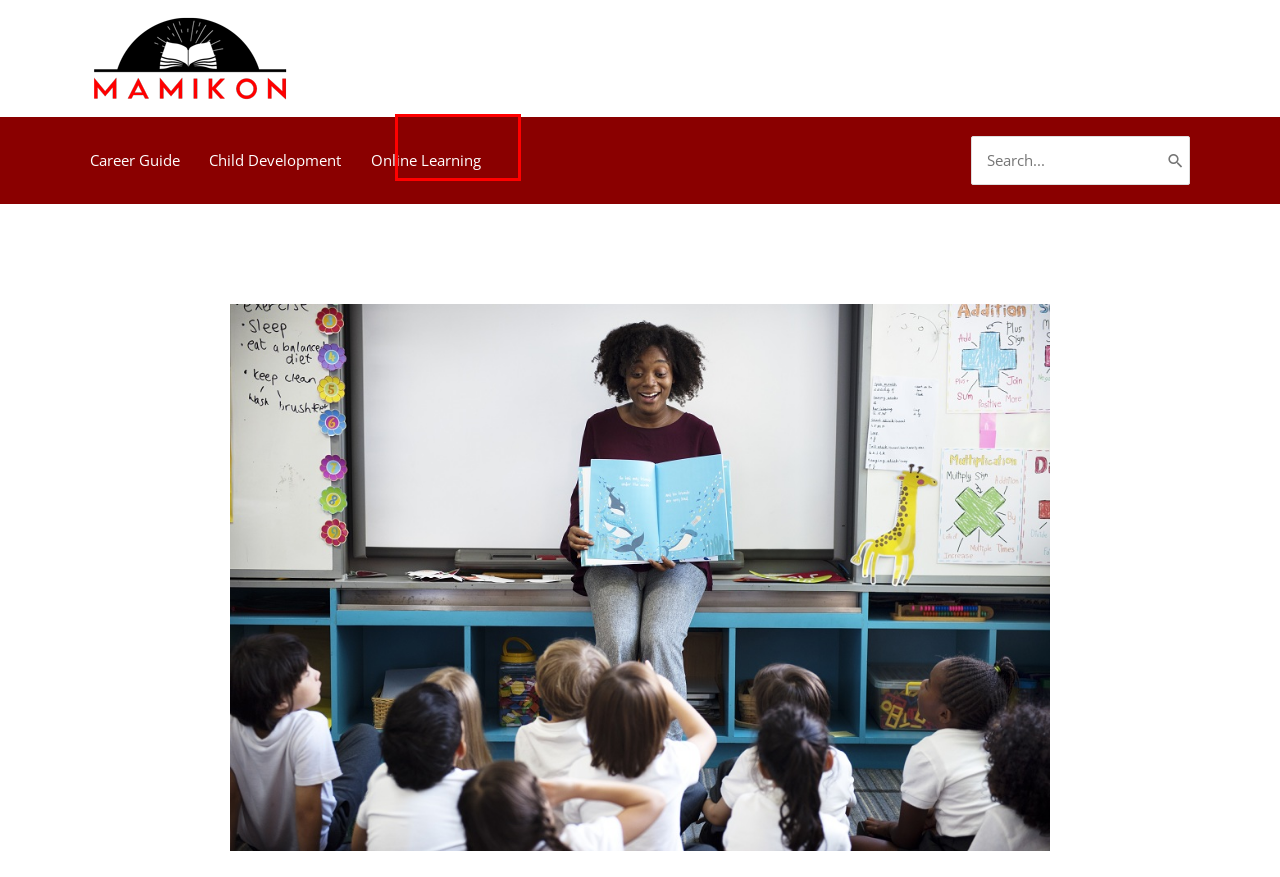A screenshot of a webpage is provided, featuring a red bounding box around a specific UI element. Identify the webpage description that most accurately reflects the new webpage after interacting with the selected element. Here are the candidates:
A. Online Learning Archives | Mamikon
B. Interactive Classroom Ideas Archives | Mamikon
C. Career Guide Archives | Mamikon
D. 10 Ways To Help Your Child Become A Better Writer
E. Sitemap | Mamikon
F. Here's How You Can Partner With Your Kid's Teacher | mamikon.com
G. Your Go-to Career and Education Magazine | Mamikon
H. Child Development Archives | Mamikon

A